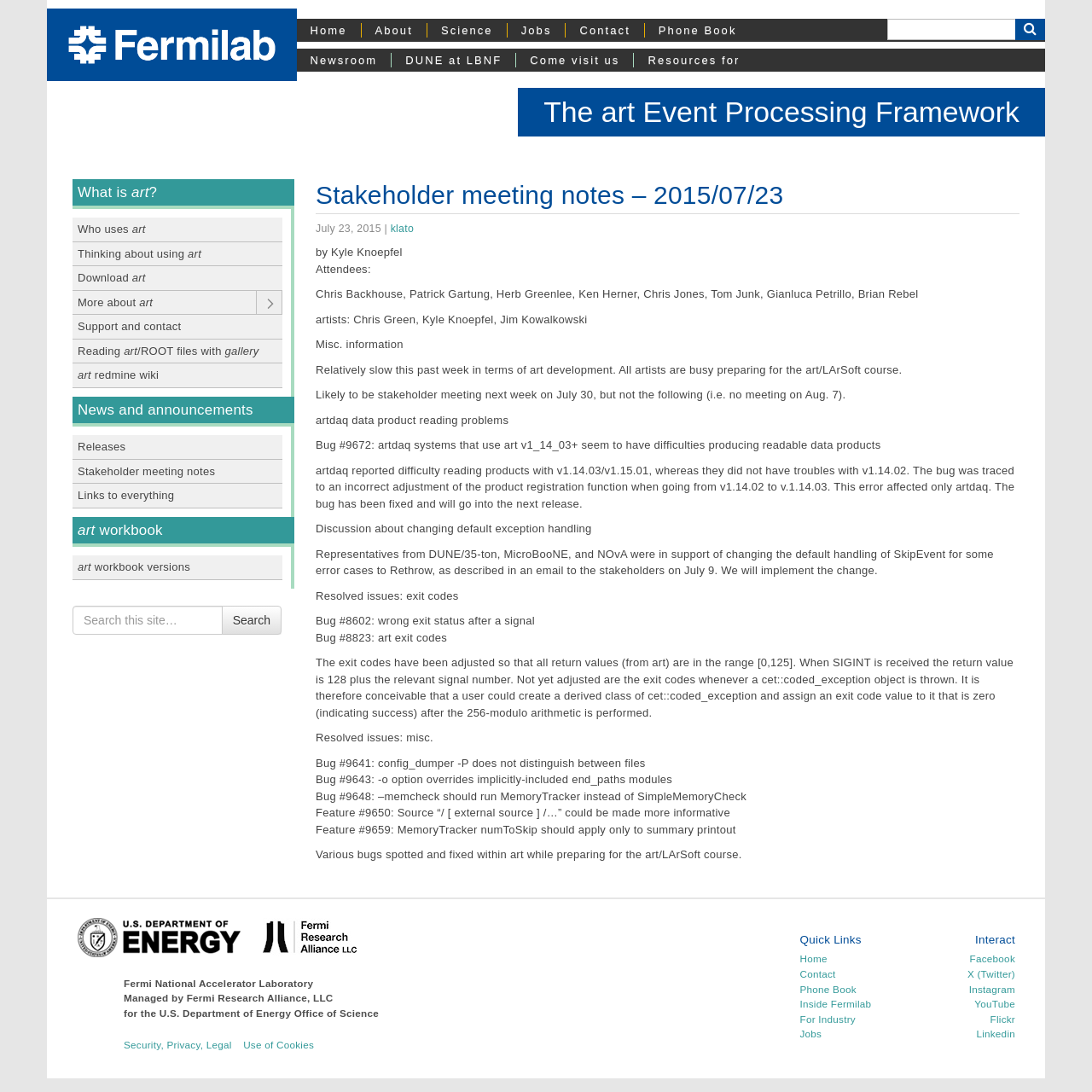Reply to the question with a brief word or phrase: What is the purpose of the art/LArSoft course?

Preparing for the course